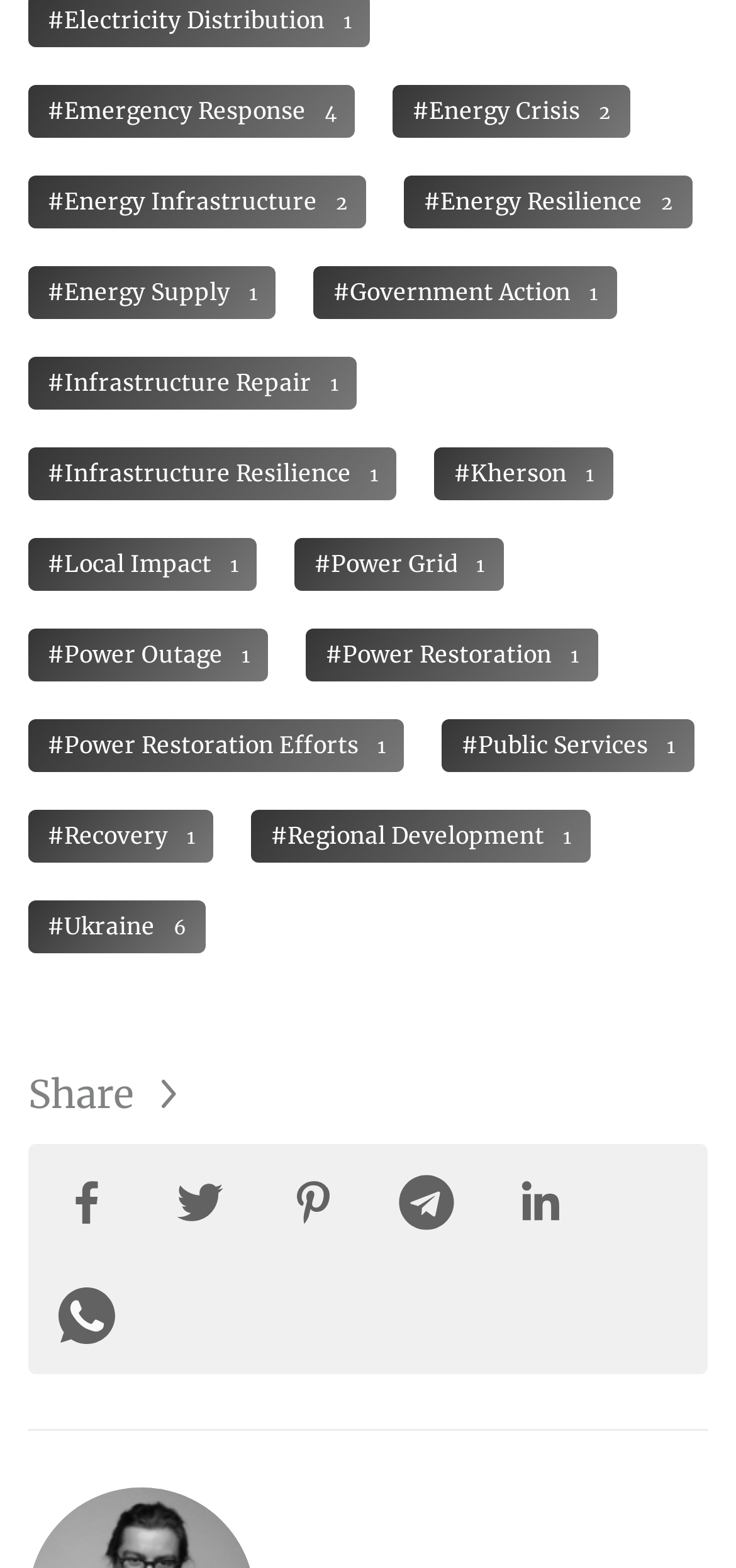Could you determine the bounding box coordinates of the clickable element to complete the instruction: "Read about Energy Crisis"? Provide the coordinates as four float numbers between 0 and 1, i.e., [left, top, right, bottom].

[0.534, 0.054, 0.856, 0.088]